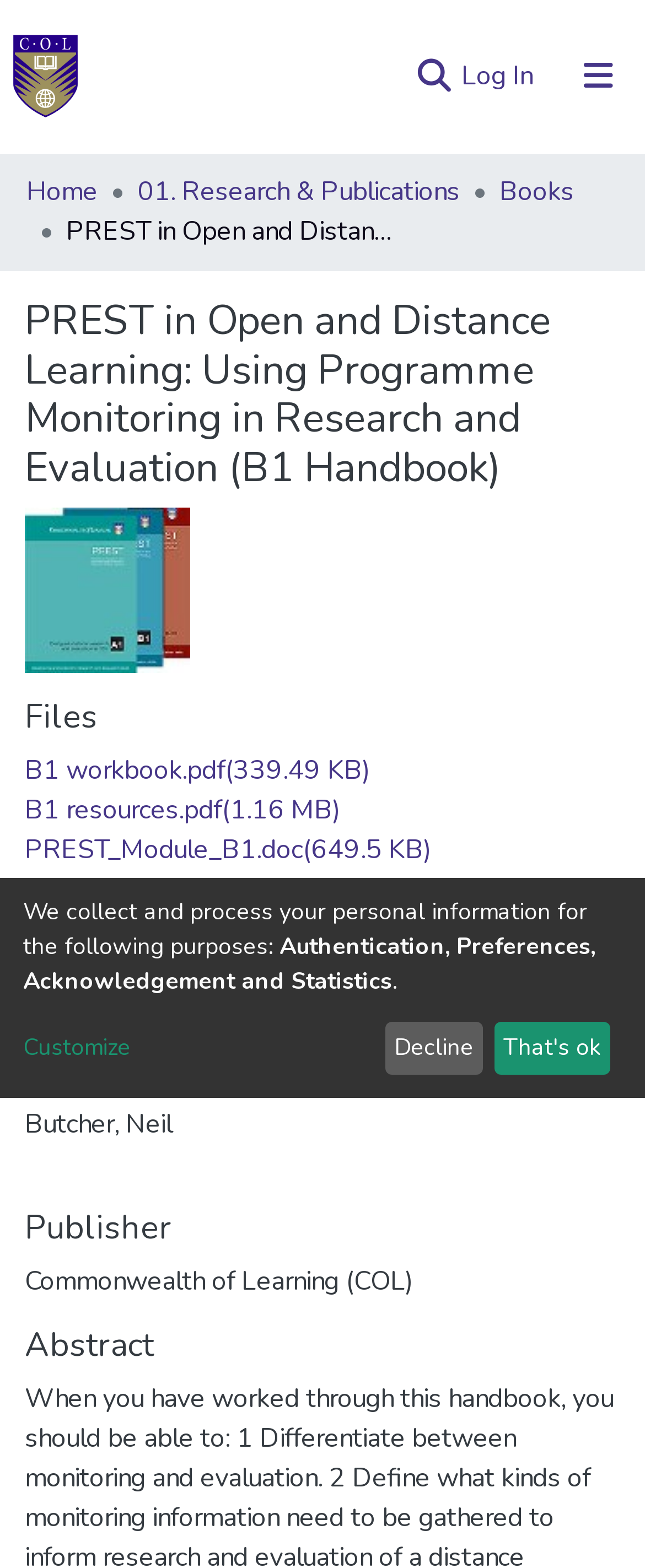Please locate the bounding box coordinates of the element that should be clicked to complete the given instruction: "Log in to the system".

[0.705, 0.037, 0.836, 0.06]